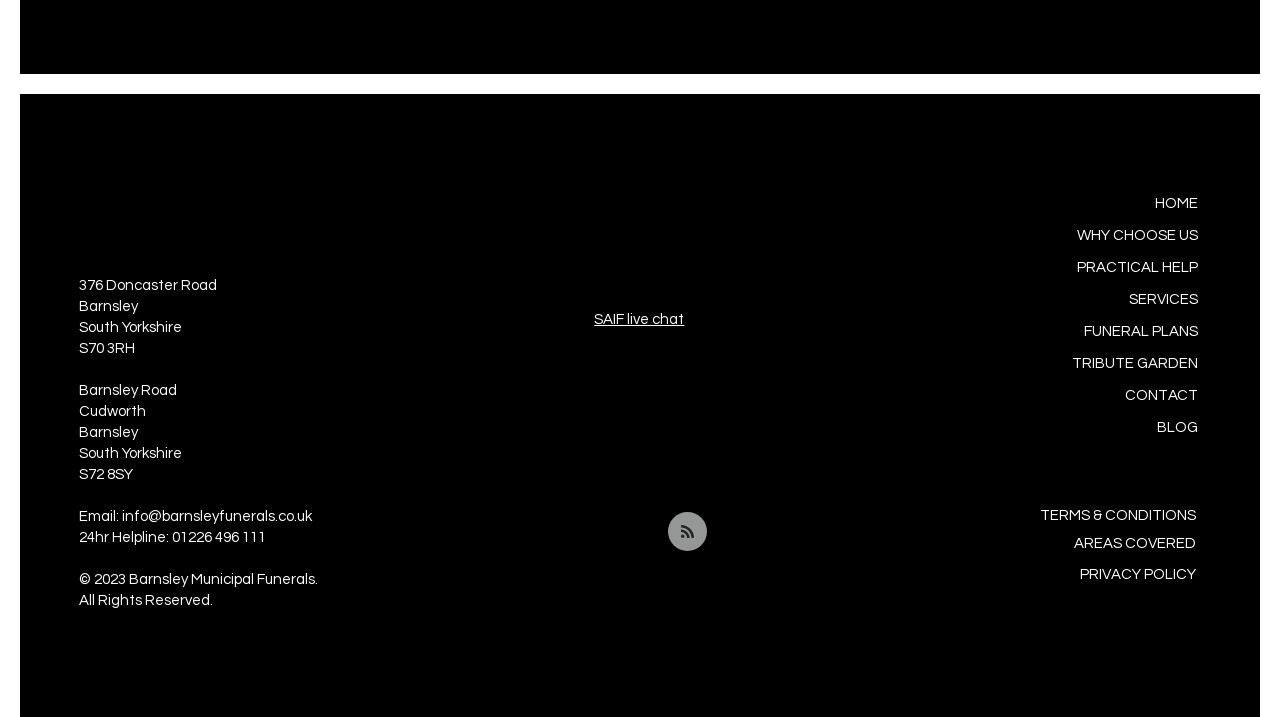What is the email address of Barnsley Municipal Funerals?
Based on the screenshot, respond with a single word or phrase.

info@barnsleyfunerals.co.uk